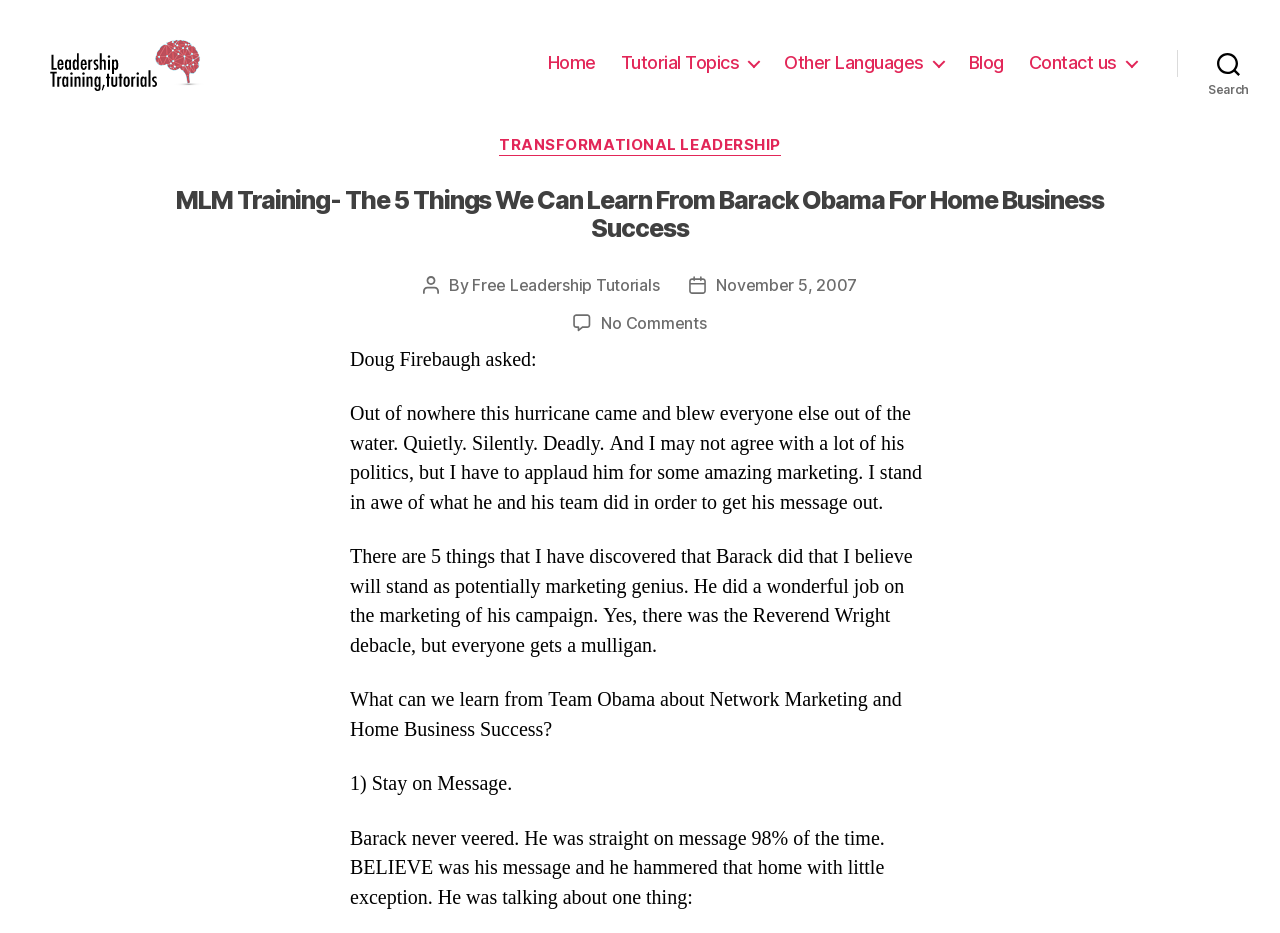Please find the bounding box coordinates of the element that must be clicked to perform the given instruction: "Contact us". The coordinates should be four float numbers from 0 to 1, i.e., [left, top, right, bottom].

[0.804, 0.056, 0.888, 0.079]